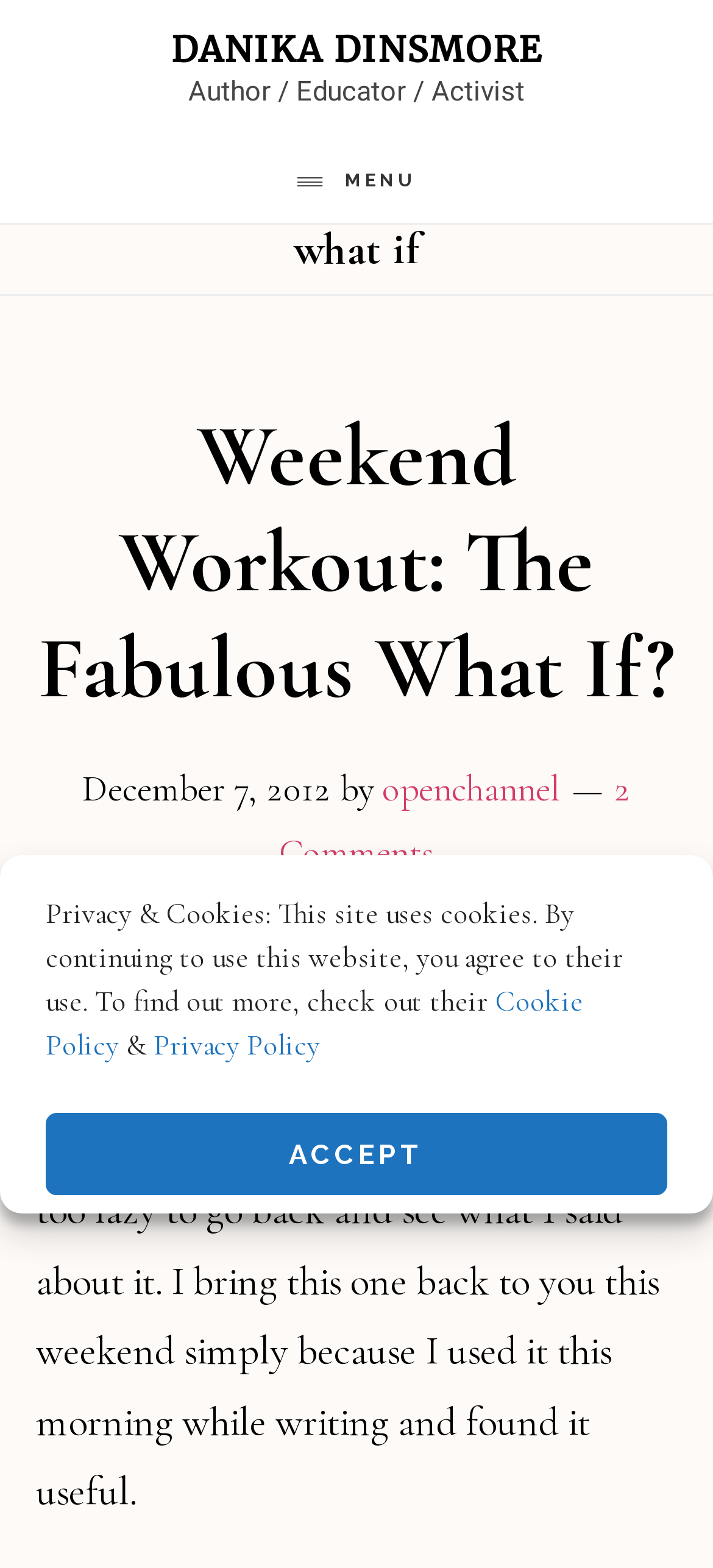Who is the author of the article?
Based on the image, answer the question with as much detail as possible.

I found the author's name by looking at the link element with the text 'DANIKA DINSMORE' which is located at the top of the page, below the menu button.